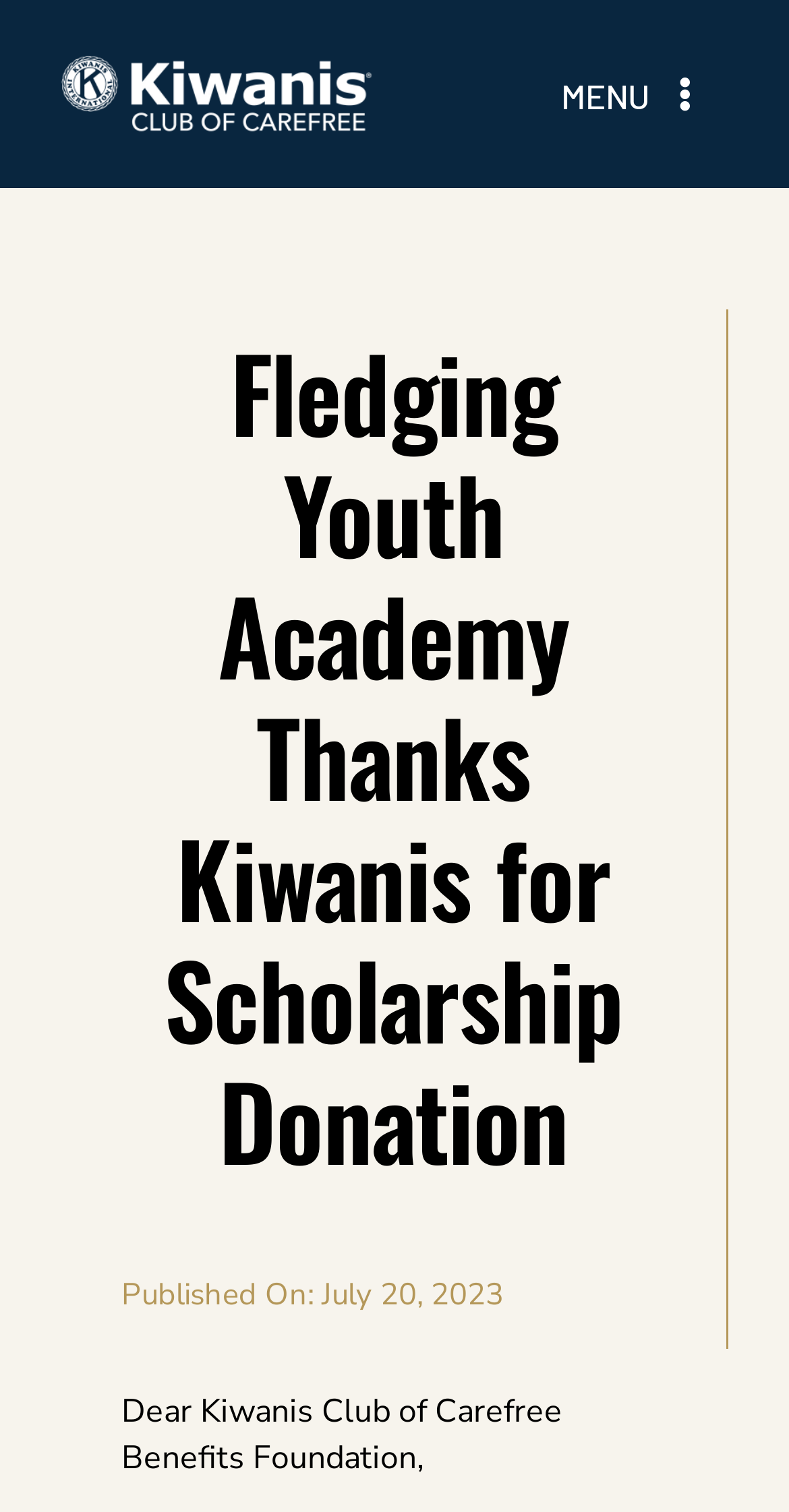What is the first word of the main content?
Identify the answer in the screenshot and reply with a single word or phrase.

Dear